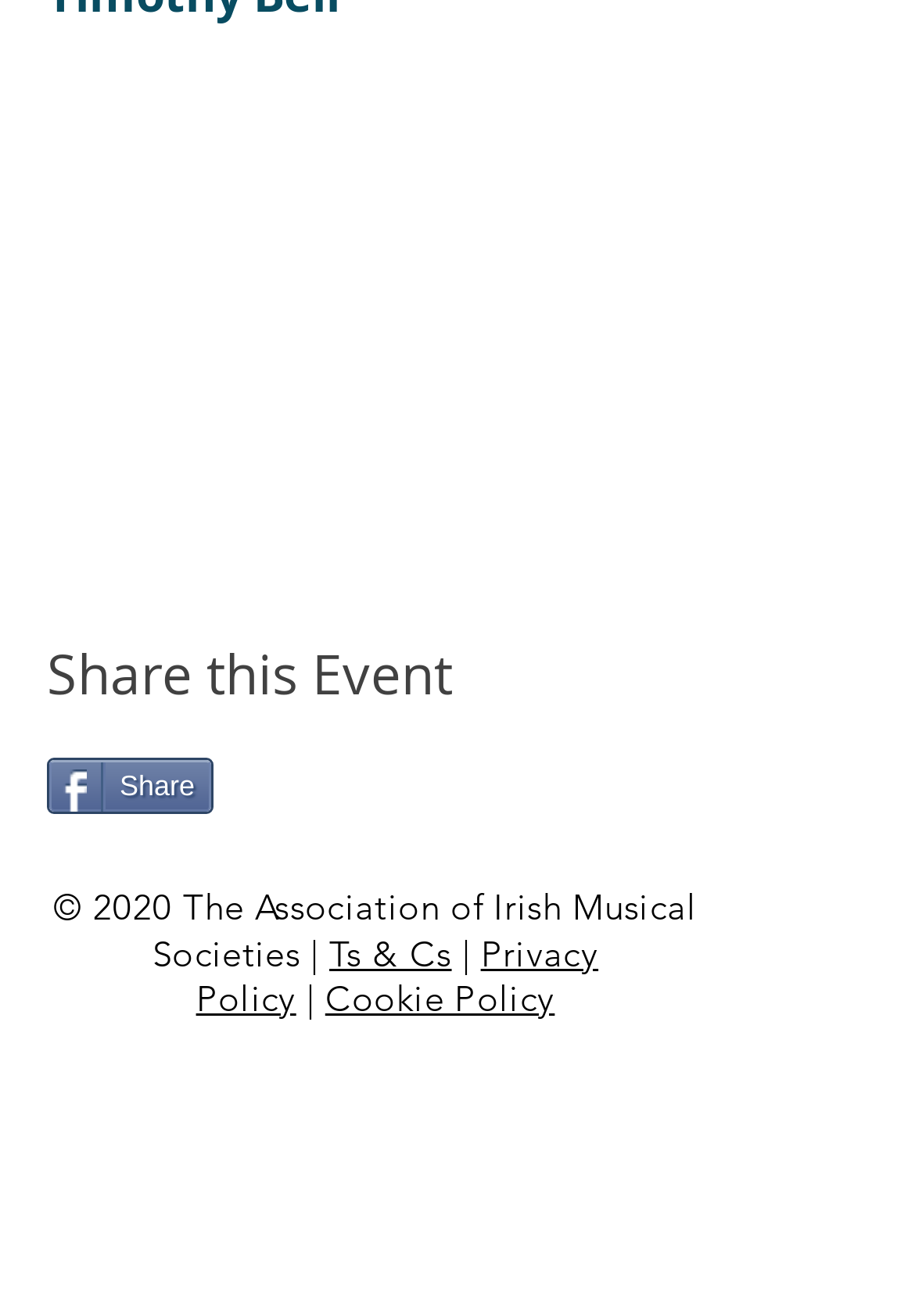Please answer the following question as detailed as possible based on the image: 
What is the purpose of the 'Share' button?

The 'Share' button is located below the 'Share this Event' heading, indicating that it is used to share the event with others.